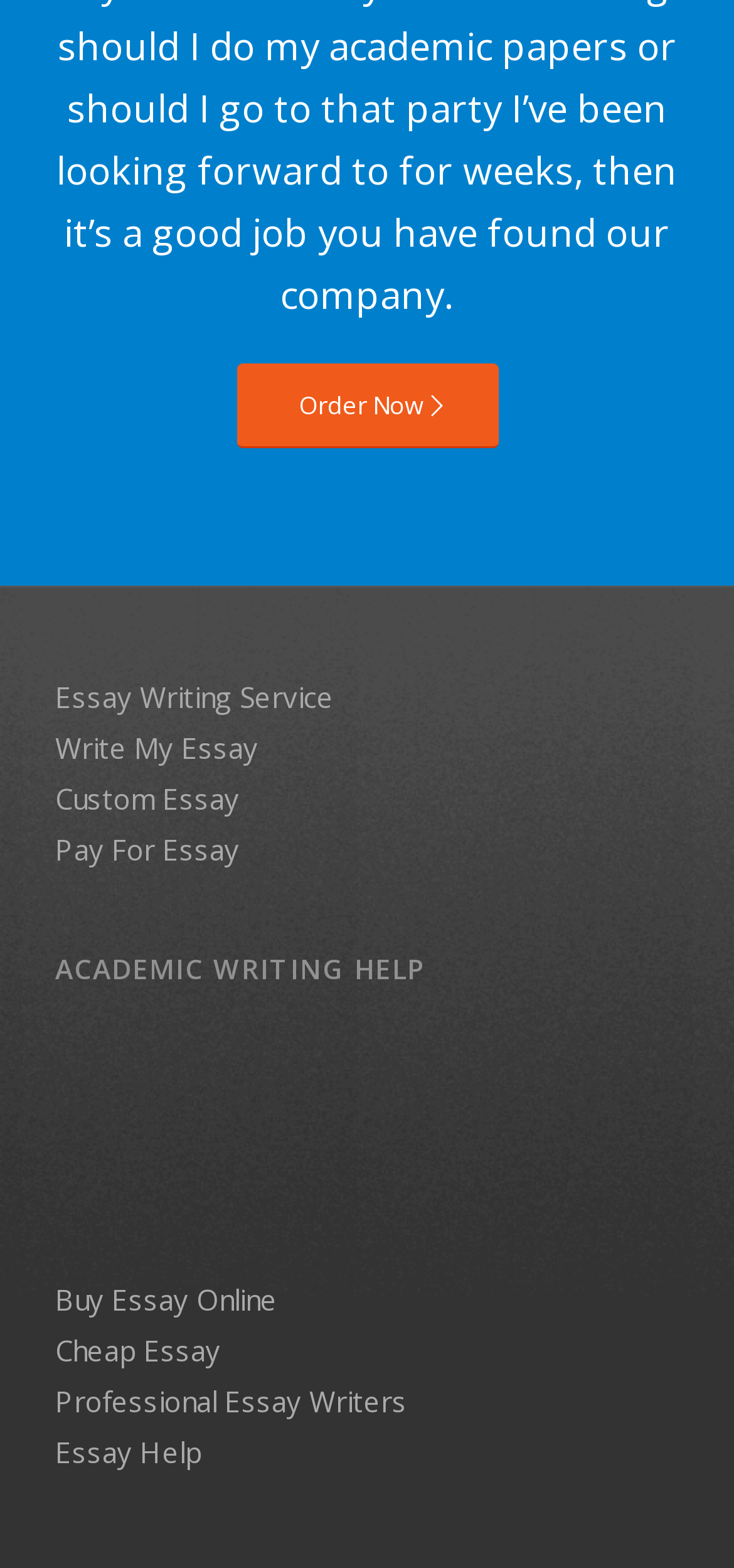What is the main service offered?
Please provide a detailed and comprehensive answer to the question.

Based on the webpage, I can see multiple static text elements such as 'Essay Writing Service', 'Write My Essay', 'Custom Essay', and 'Pay For Essay' which suggests that the main service offered by this webpage is related to essay writing.